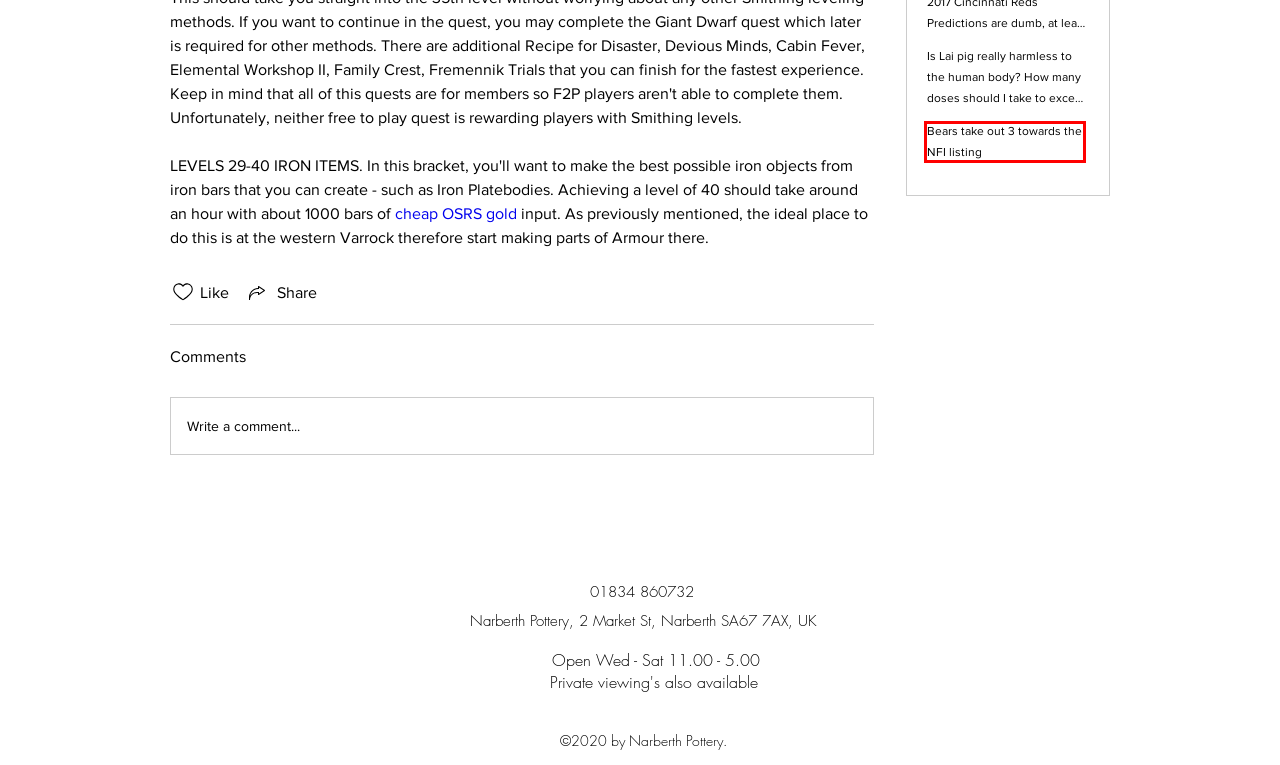You are provided with a screenshot of a webpage highlighting a UI element with a red bounding box. Choose the most suitable webpage description that matches the new page after clicking the element in the bounding box. Here are the candidates:
A. Events | Narberth Pottery
B. Welcome to the Arts Forum | Narberth Pottery
C. Home | Narberth Pottery
D. Outlets | Narberth Pottery
E. Bears take out 3 towards the NFI listing | Narberth Pottery
F. Shop | Narberth Pottery
G. Profile | Narberth Pottery
H. Gallery | Narberth Pottery

E